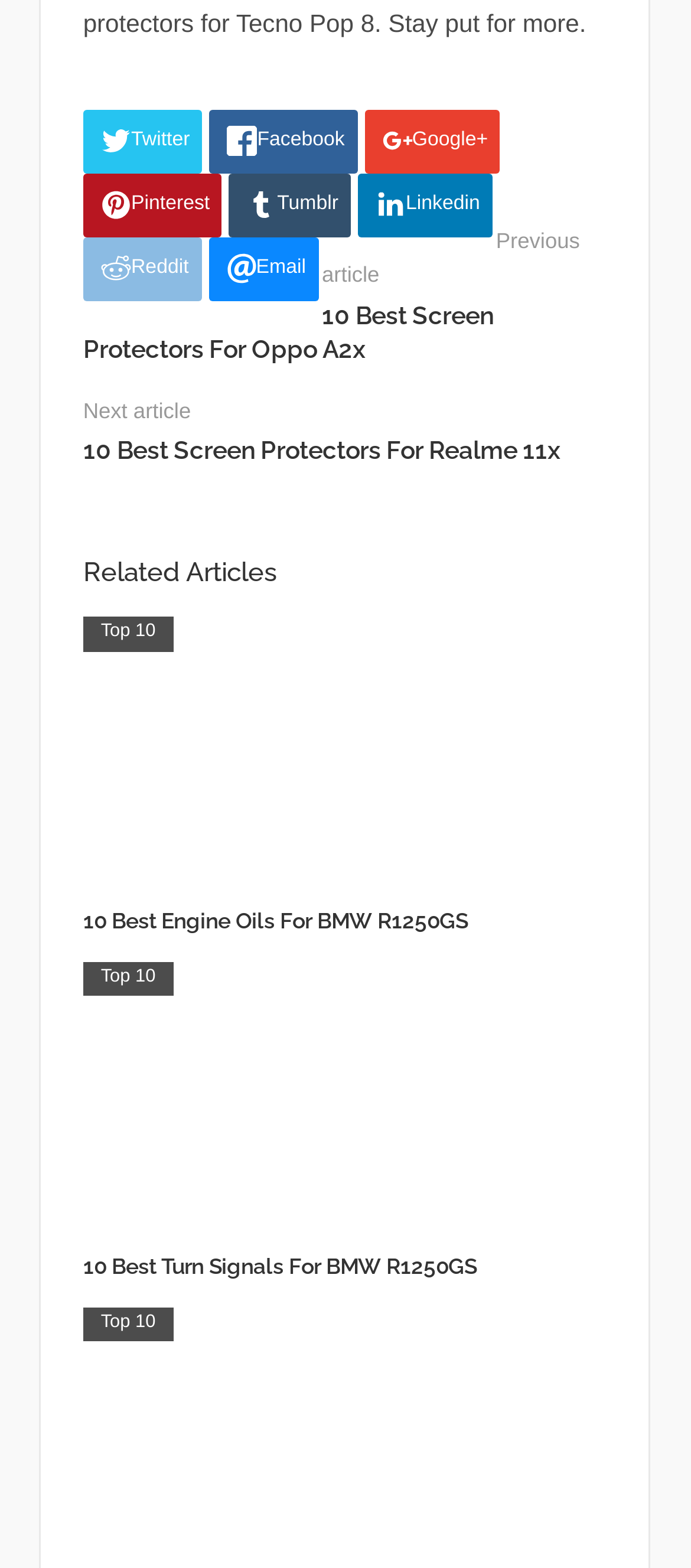Pinpoint the bounding box coordinates of the clickable area necessary to execute the following instruction: "Check out 10 Best Turn Signals For BMW R1250GS". The coordinates should be given as four float numbers between 0 and 1, namely [left, top, right, bottom].

[0.12, 0.69, 0.877, 0.708]